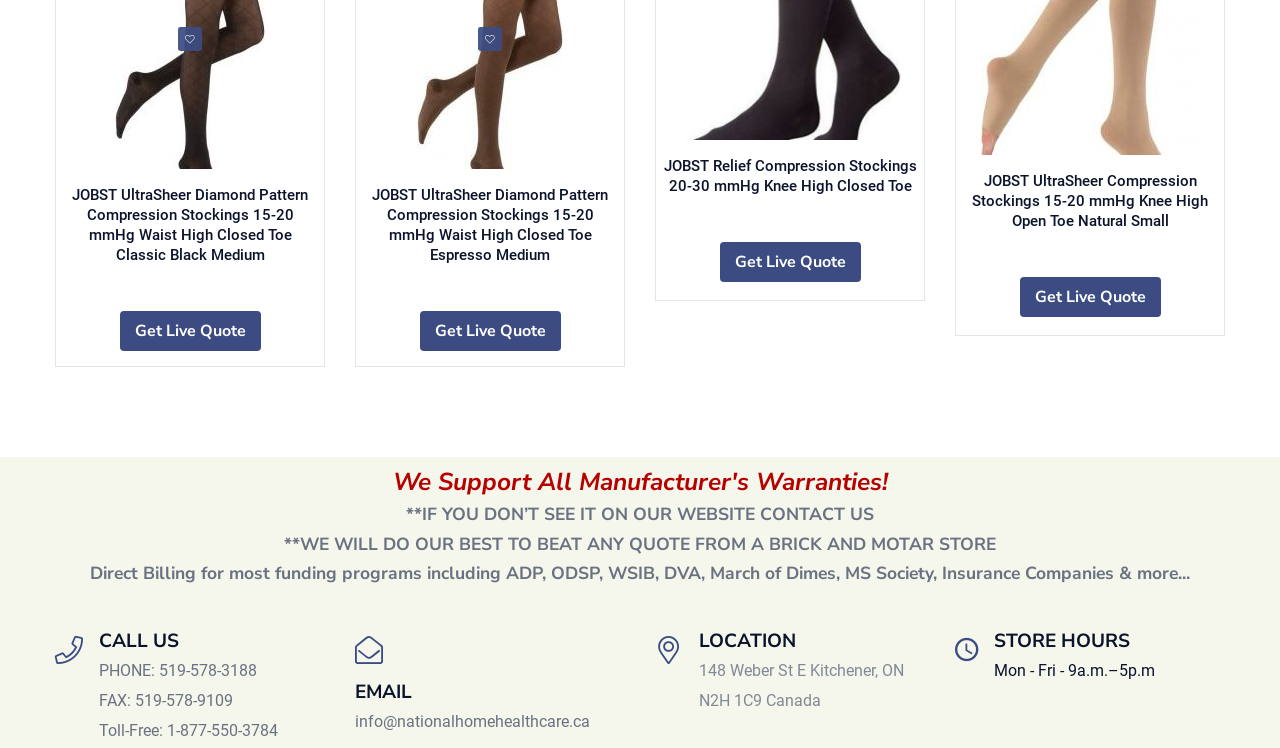Locate the bounding box coordinates of the item that should be clicked to fulfill the instruction: "View details of JOBST Relief Compression Stockings".

[0.518, 0.21, 0.716, 0.261]